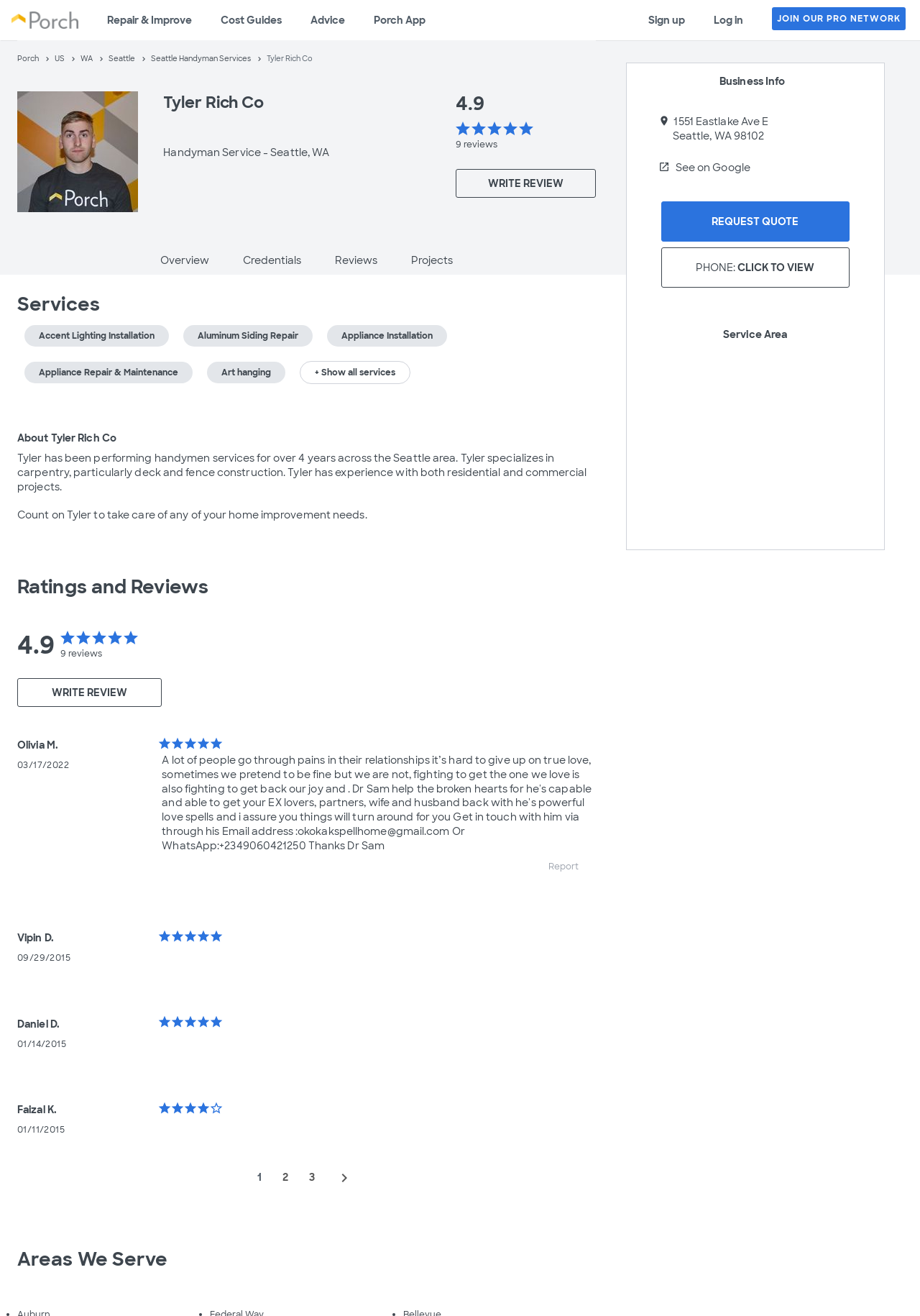Could you specify the bounding box coordinates for the clickable section to complete the following instruction: "Click on the 'WRITE REVIEW' button"?

[0.495, 0.128, 0.648, 0.15]